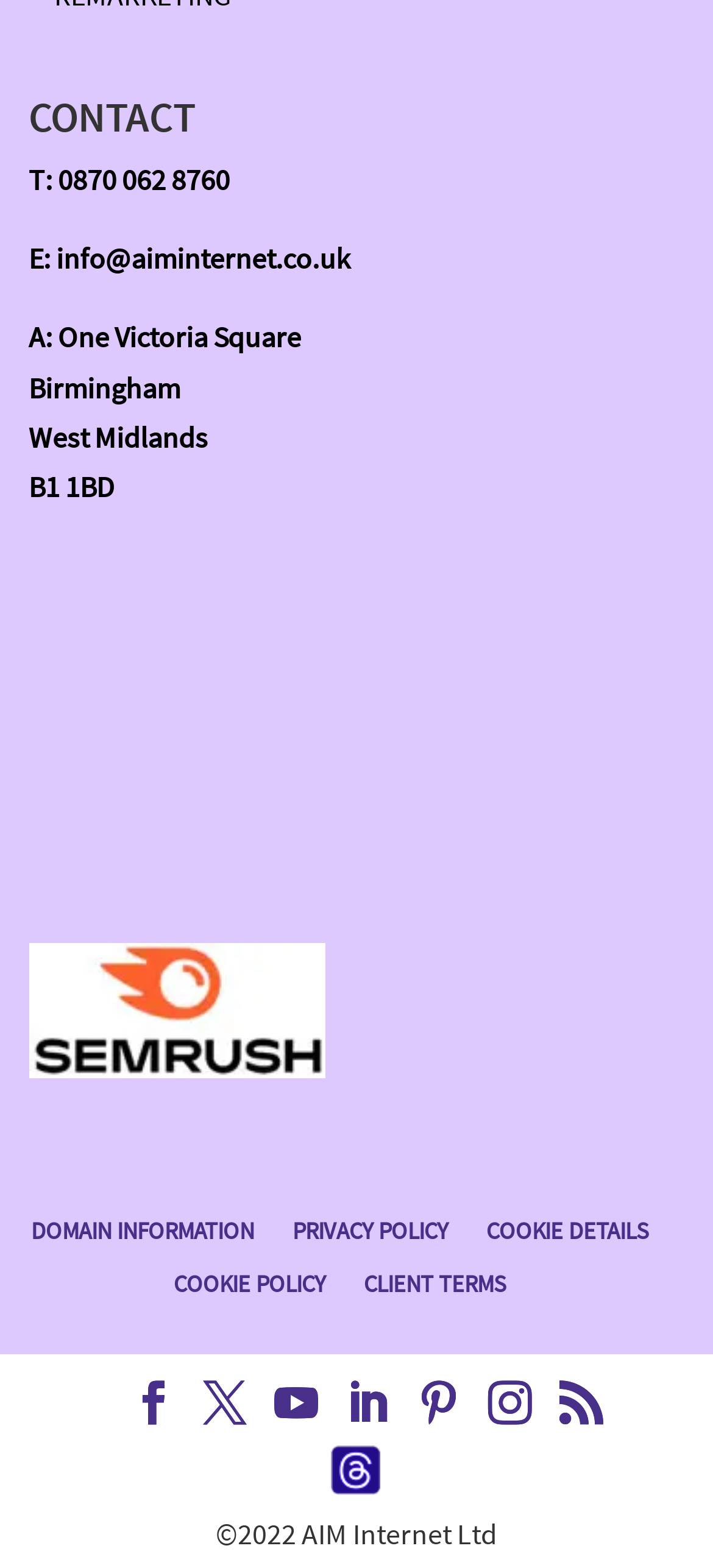Please provide the bounding box coordinates for the UI element as described: "T: 0870 062 8760". The coordinates must be four floats between 0 and 1, represented as [left, top, right, bottom].

[0.04, 0.103, 0.322, 0.126]